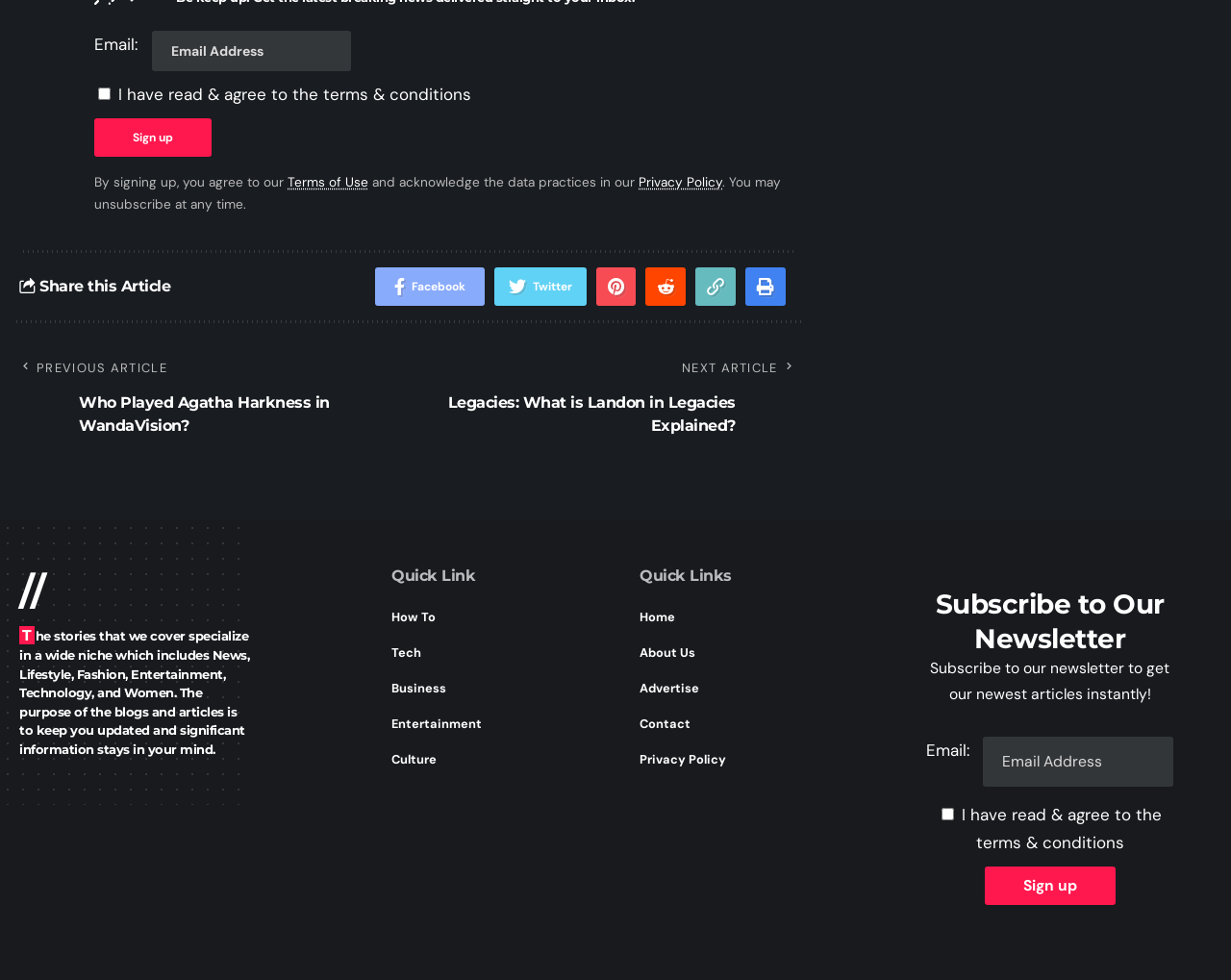Return the bounding box coordinates of the UI element that corresponds to this description: "Tech". The coordinates must be given as four float numbers in the range of 0 and 1, [left, top, right, bottom].

[0.318, 0.647, 0.48, 0.683]